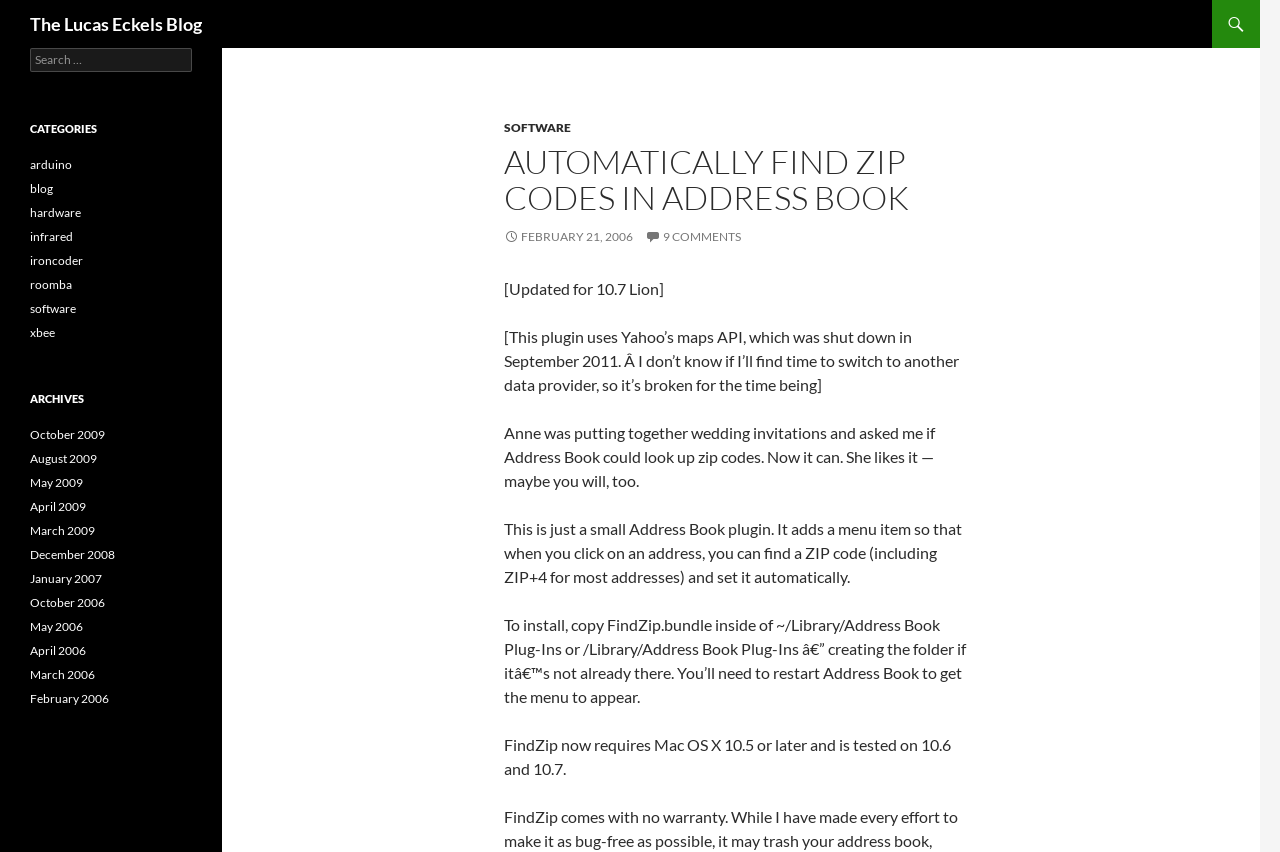Find the bounding box coordinates for the area that should be clicked to accomplish the instruction: "Search for something".

[0.023, 0.056, 0.15, 0.085]